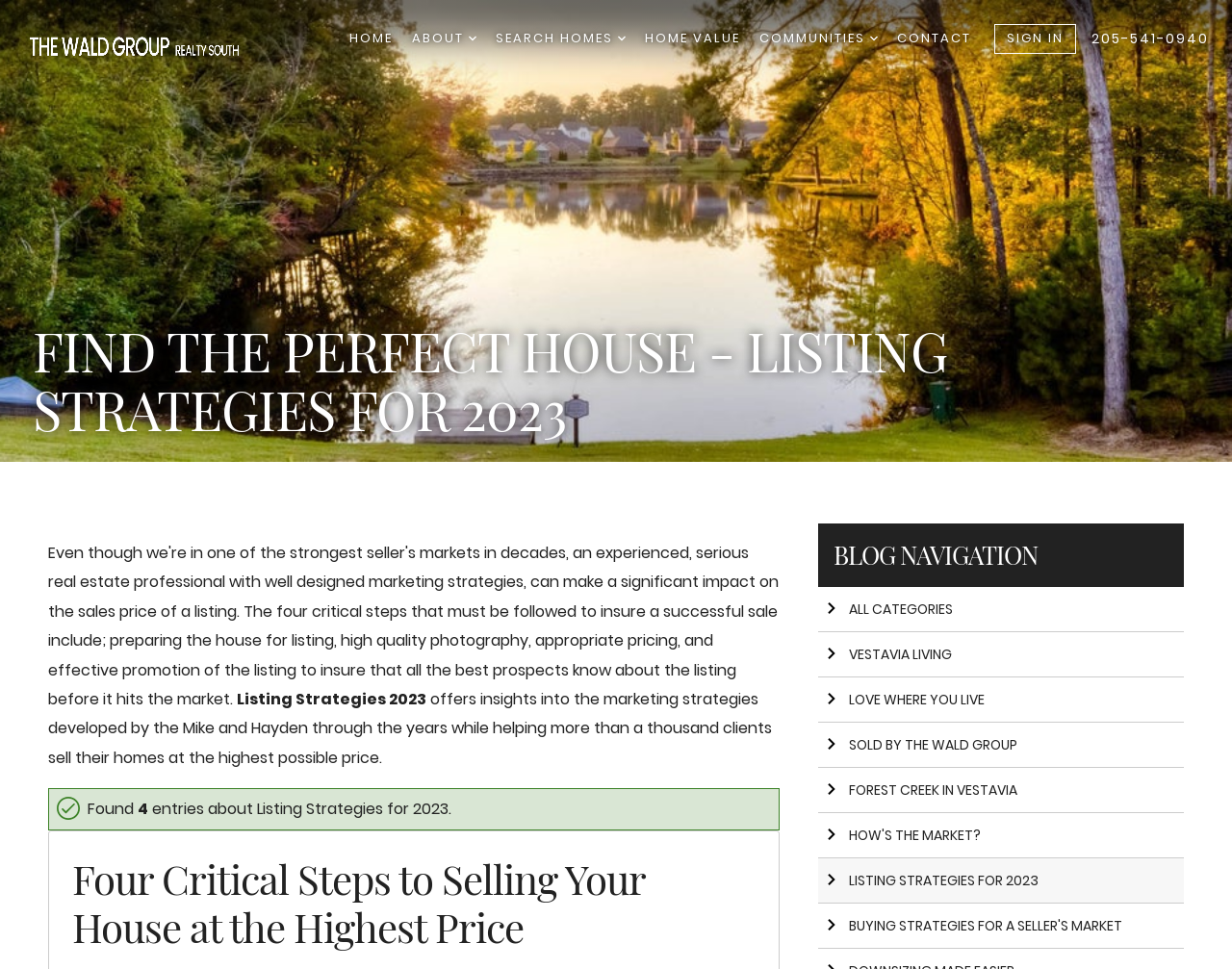Determine the bounding box coordinates for the clickable element to execute this instruction: "check home value". Provide the coordinates as four float numbers between 0 and 1, i.e., [left, top, right, bottom].

[0.523, 0.024, 0.601, 0.056]